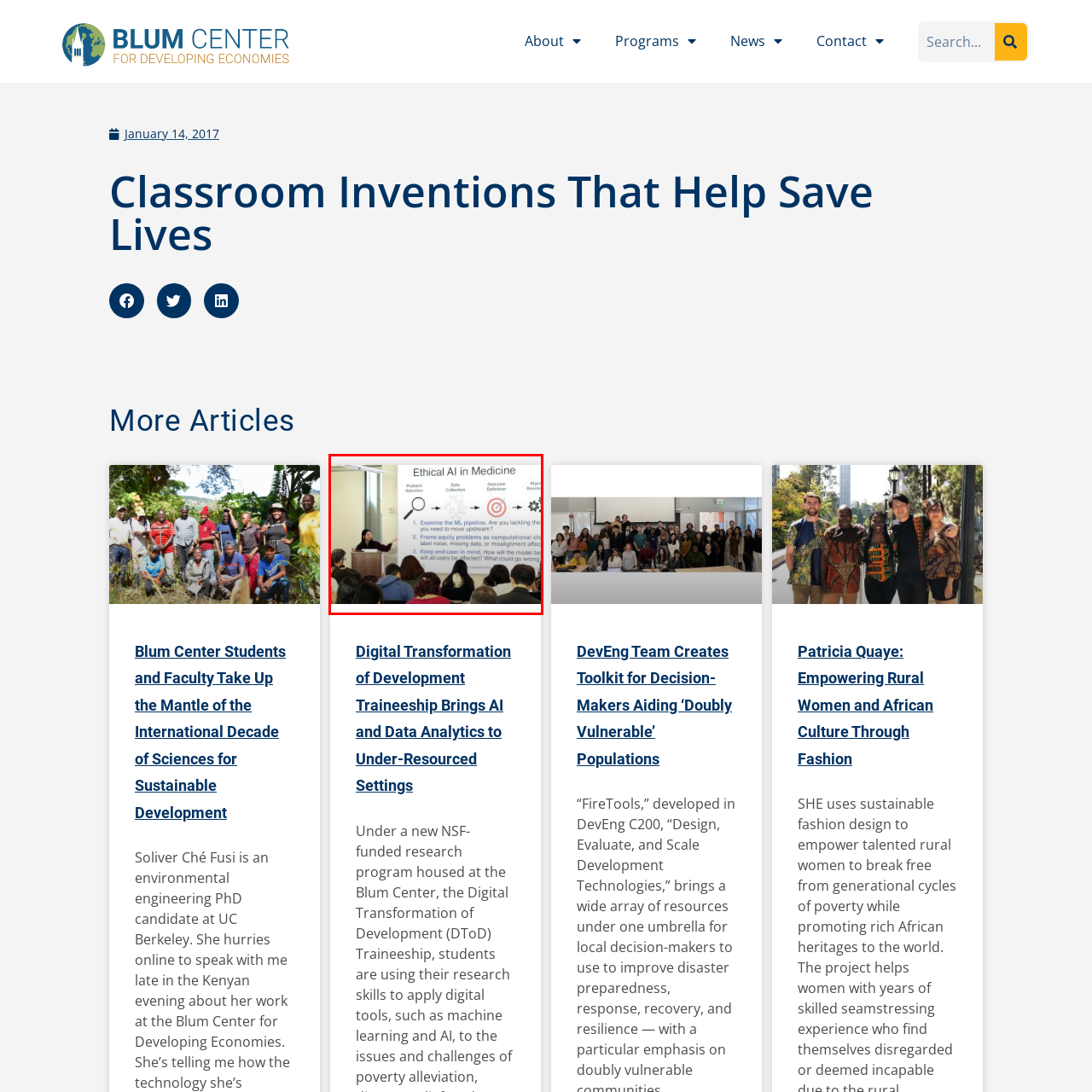What is the purpose of the visual aid behind the speaker? View the image inside the red bounding box and respond with a concise one-word or short-phrase answer.

To outline critical considerations